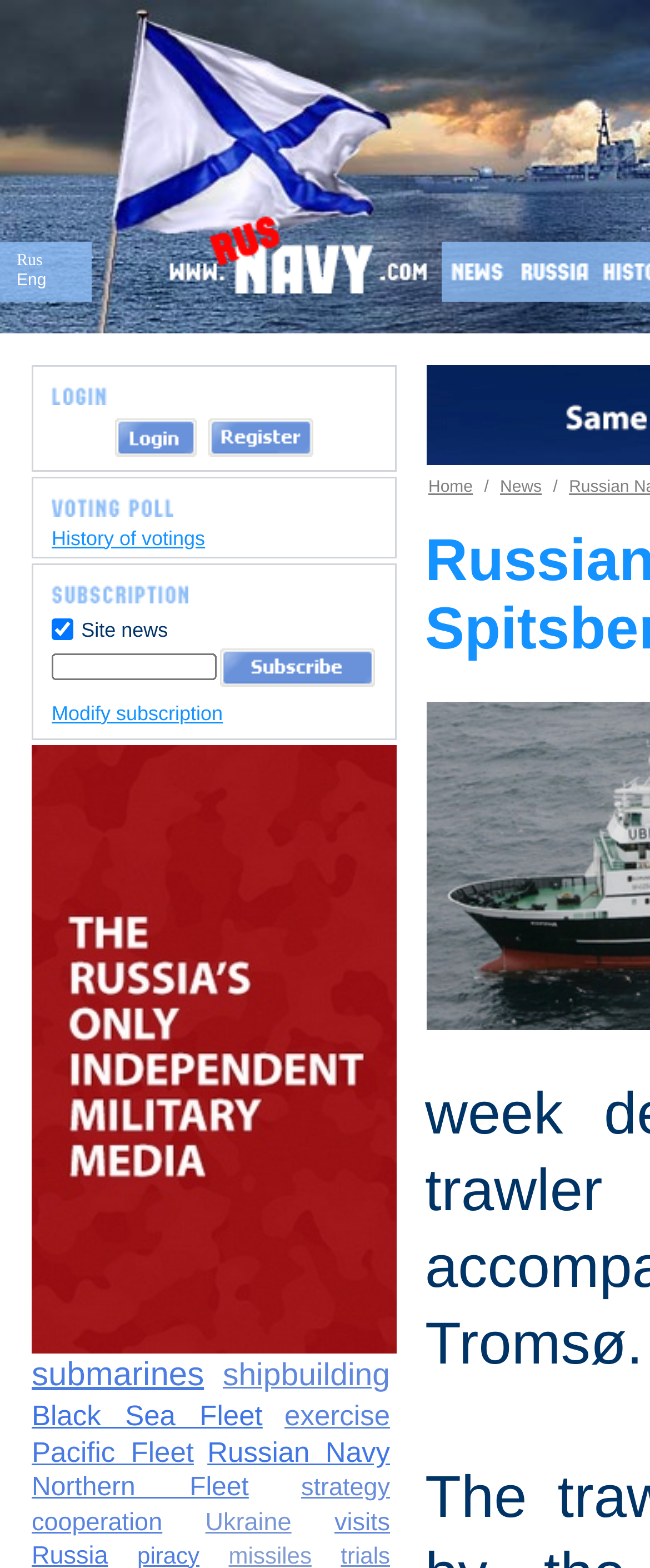Pinpoint the bounding box coordinates of the element to be clicked to execute the instruction: "Login to the website".

[0.079, 0.247, 0.164, 0.258]